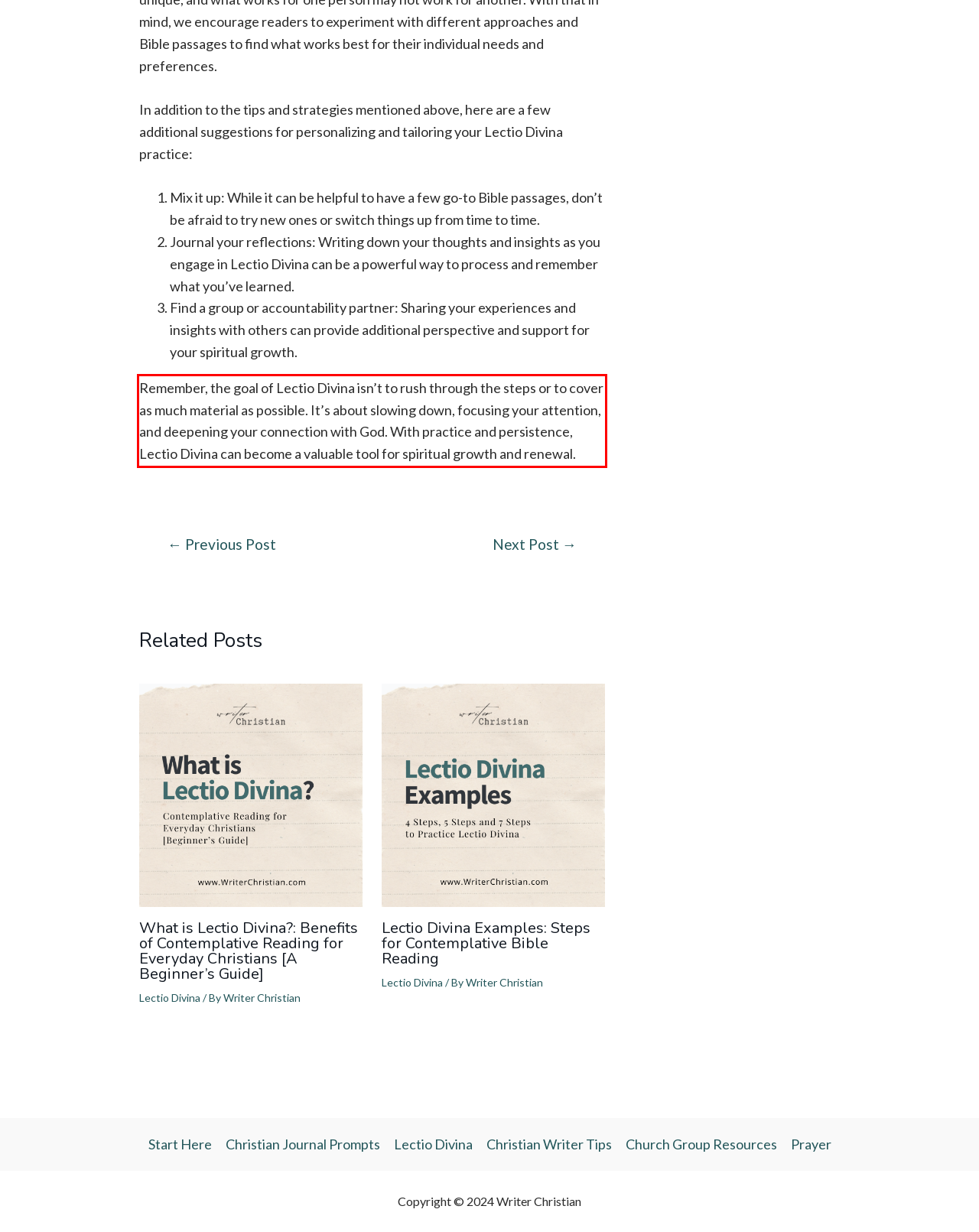You have a screenshot of a webpage with a red bounding box. Use OCR to generate the text contained within this red rectangle.

Remember, the goal of Lectio Divina isn’t to rush through the steps or to cover as much material as possible. It’s about slowing down, focusing your attention, and deepening your connection with God. With practice and persistence, Lectio Divina can become a valuable tool for spiritual growth and renewal.